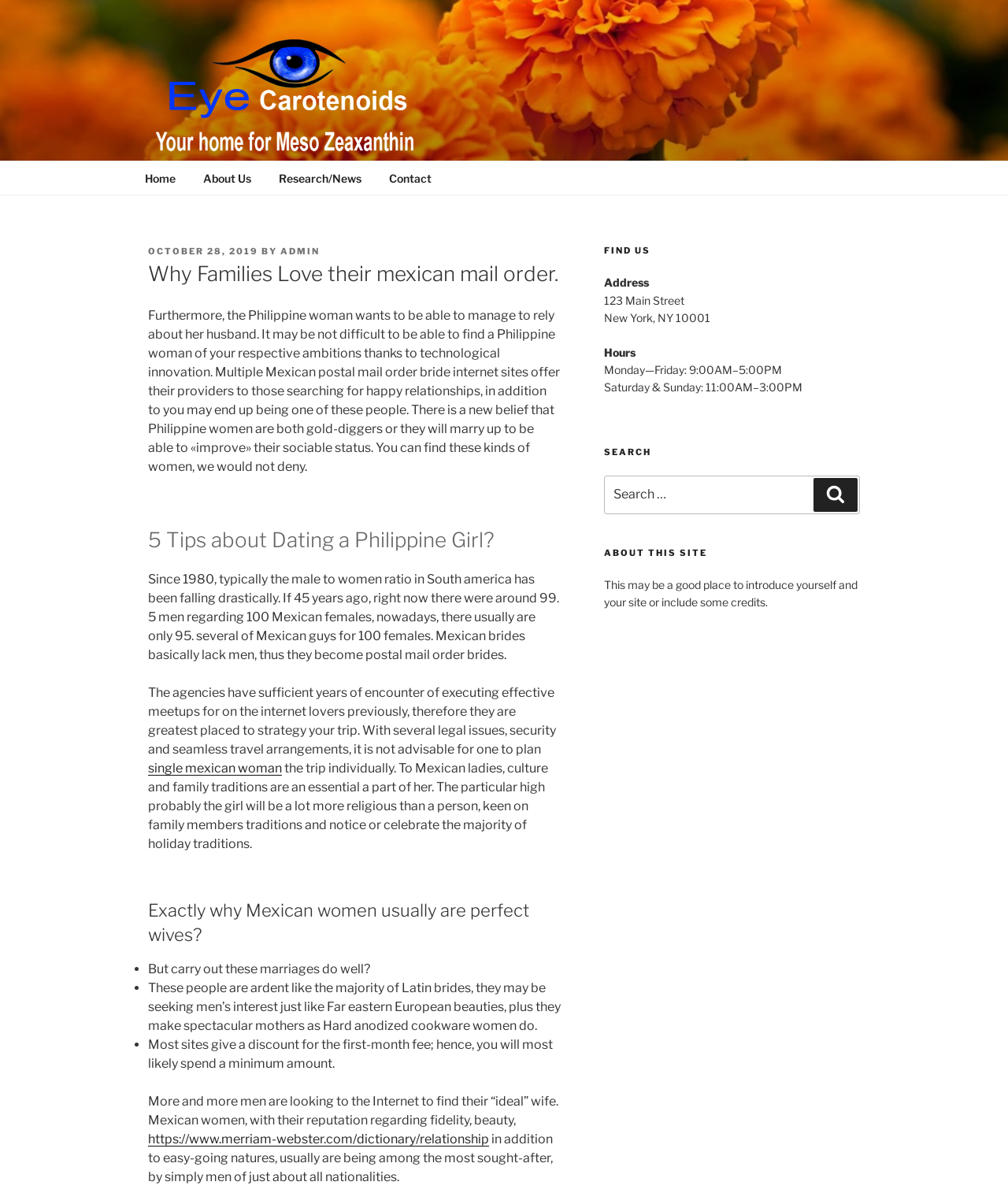Please answer the following query using a single word or phrase: 
What is the ratio of men to women in Mexico?

95.7 men for 100 women